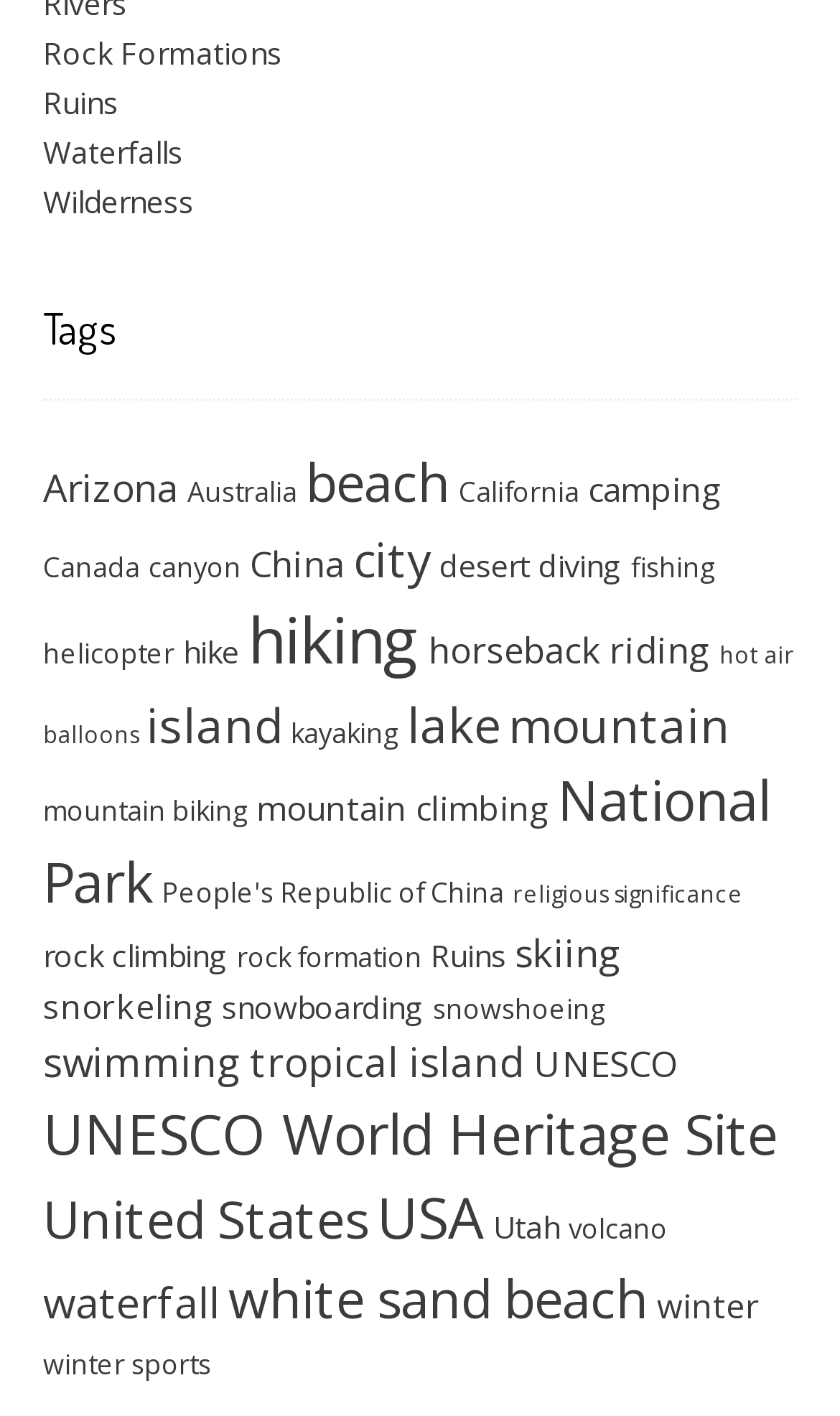Can you find the bounding box coordinates for the element to click on to achieve the instruction: "Browse the 'Australia' photos"?

[0.223, 0.335, 0.354, 0.361]